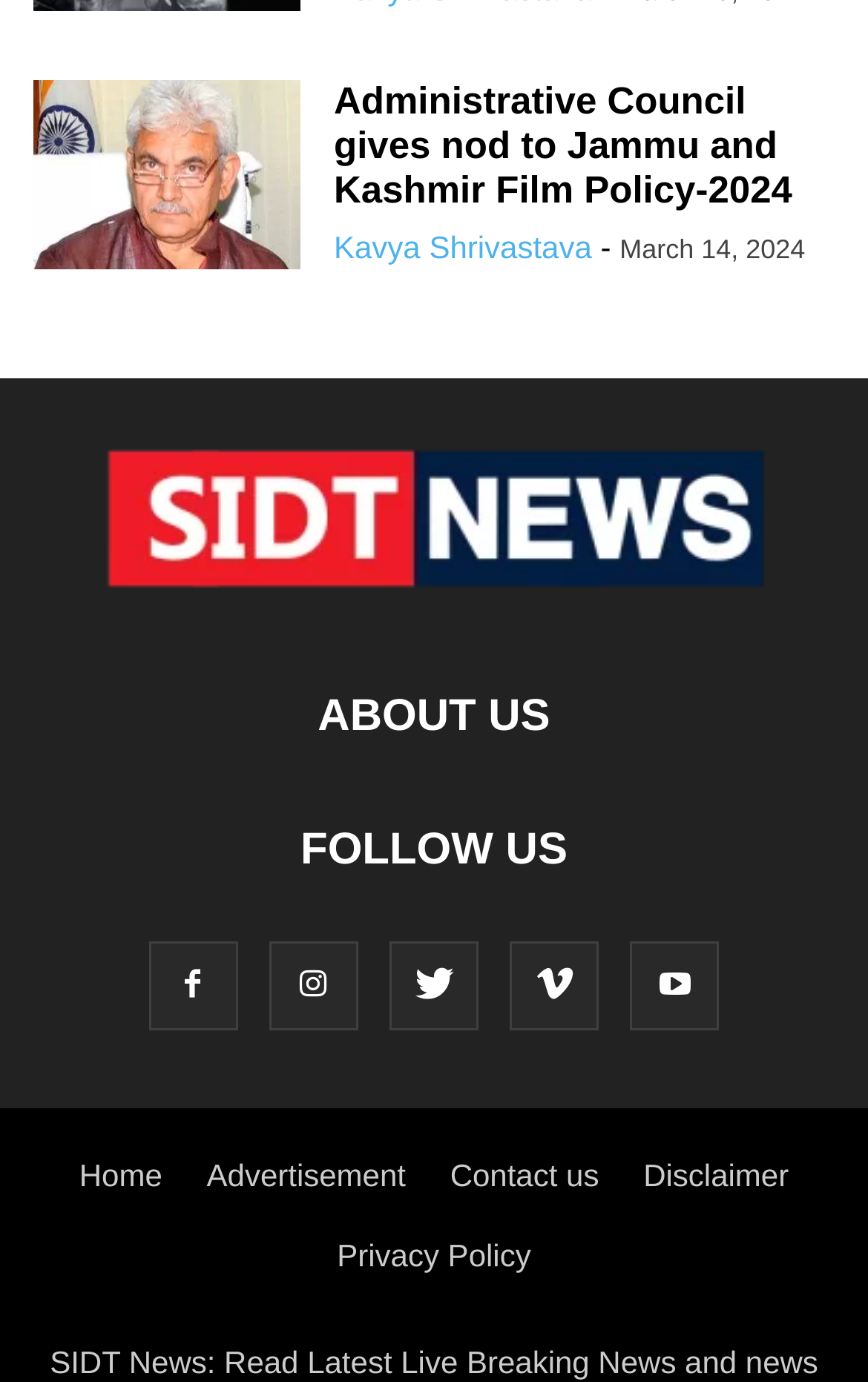Show the bounding box coordinates of the element that should be clicked to complete the task: "Follow on Facebook".

[0.171, 0.7, 0.273, 0.727]